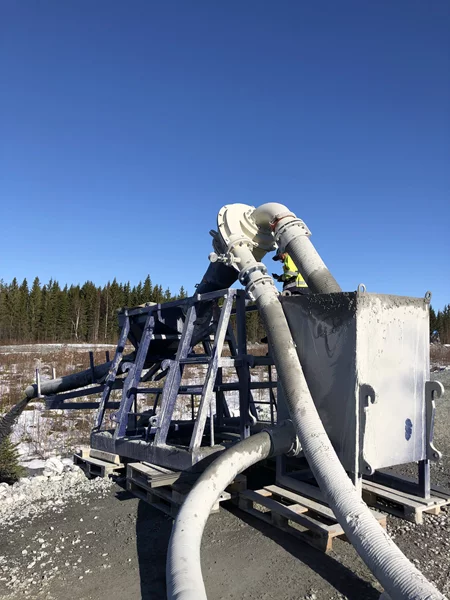Generate an in-depth description of the visual content.

The image showcases a sophisticated piece of industrial equipment situated outdoors, under a clear blue sky. Central to the scene is a large, white apparatus designed for processing materials, featuring thick hoses that extend from both ends, indicating its operation in transferring or processing substances. The setup is mounted on a wooden platform, suggesting a temporary installation, likely positioned for efficiency in a mining or construction context.

In the background, a lush forest comprises tall trees, suggesting the equipment’s placement in a remote or natural area, perhaps near a mining site like Björkdalsgruvan. The visibility of this operational stage underscores the commitment to support and local presence emphasized by a salesperson during the equipment's startup, illustrating the company's dedication to ensuring optimal performance for their clients.